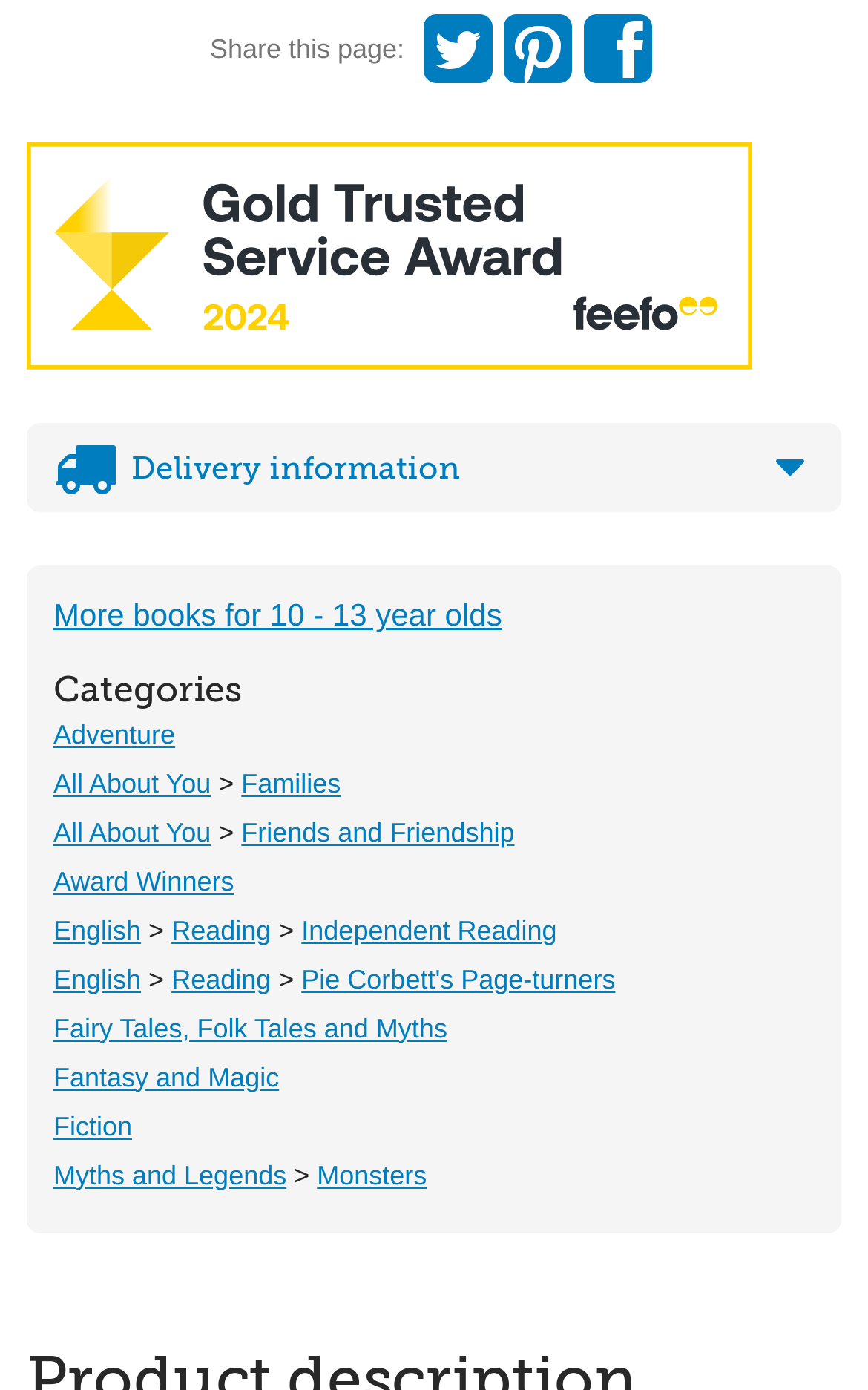Please specify the bounding box coordinates of the area that should be clicked to accomplish the following instruction: "View Feefo gold service award 2023". The coordinates should consist of four float numbers between 0 and 1, i.e., [left, top, right, bottom].

[0.031, 0.102, 0.969, 0.266]